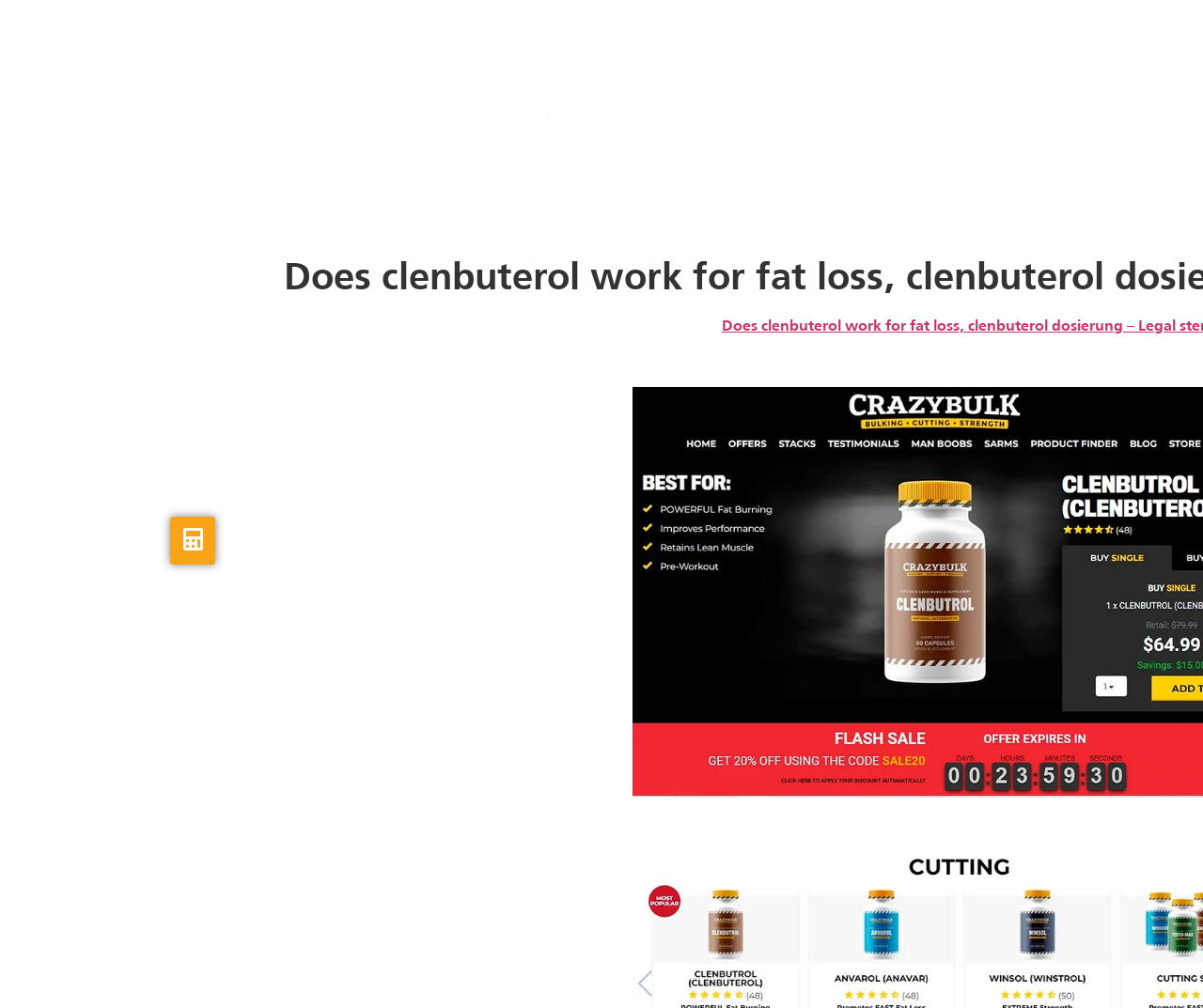Determine the bounding box coordinates for the clickable element to execute this instruction: "watch videos". Provide the coordinates as four float numbers between 0 and 1, i.e., [left, top, right, bottom].

[0.443, 0.089, 0.576, 0.12]